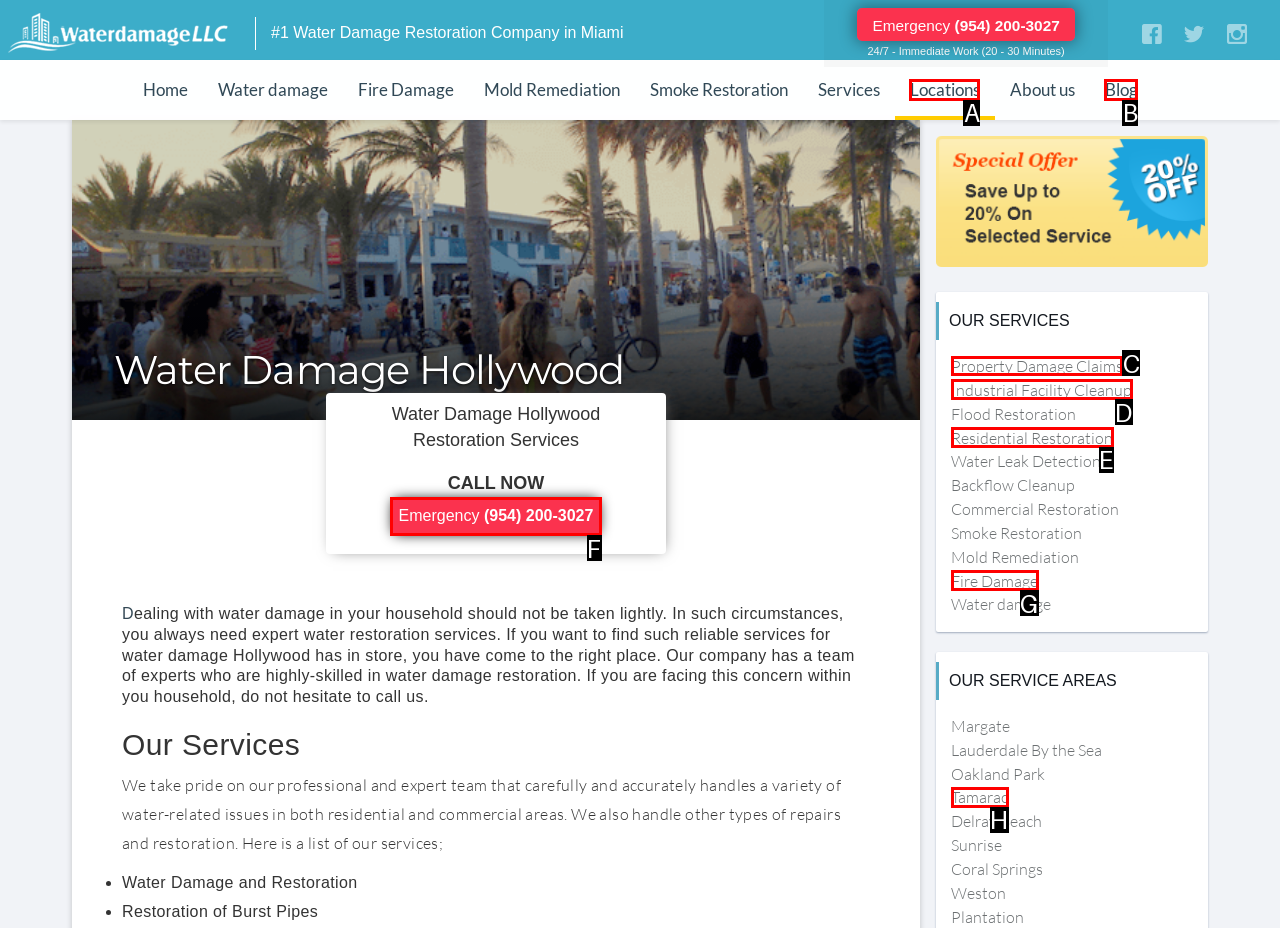Specify which element within the red bounding boxes should be clicked for this task: Click the 'Property Damage Claims' link Respond with the letter of the correct option.

C